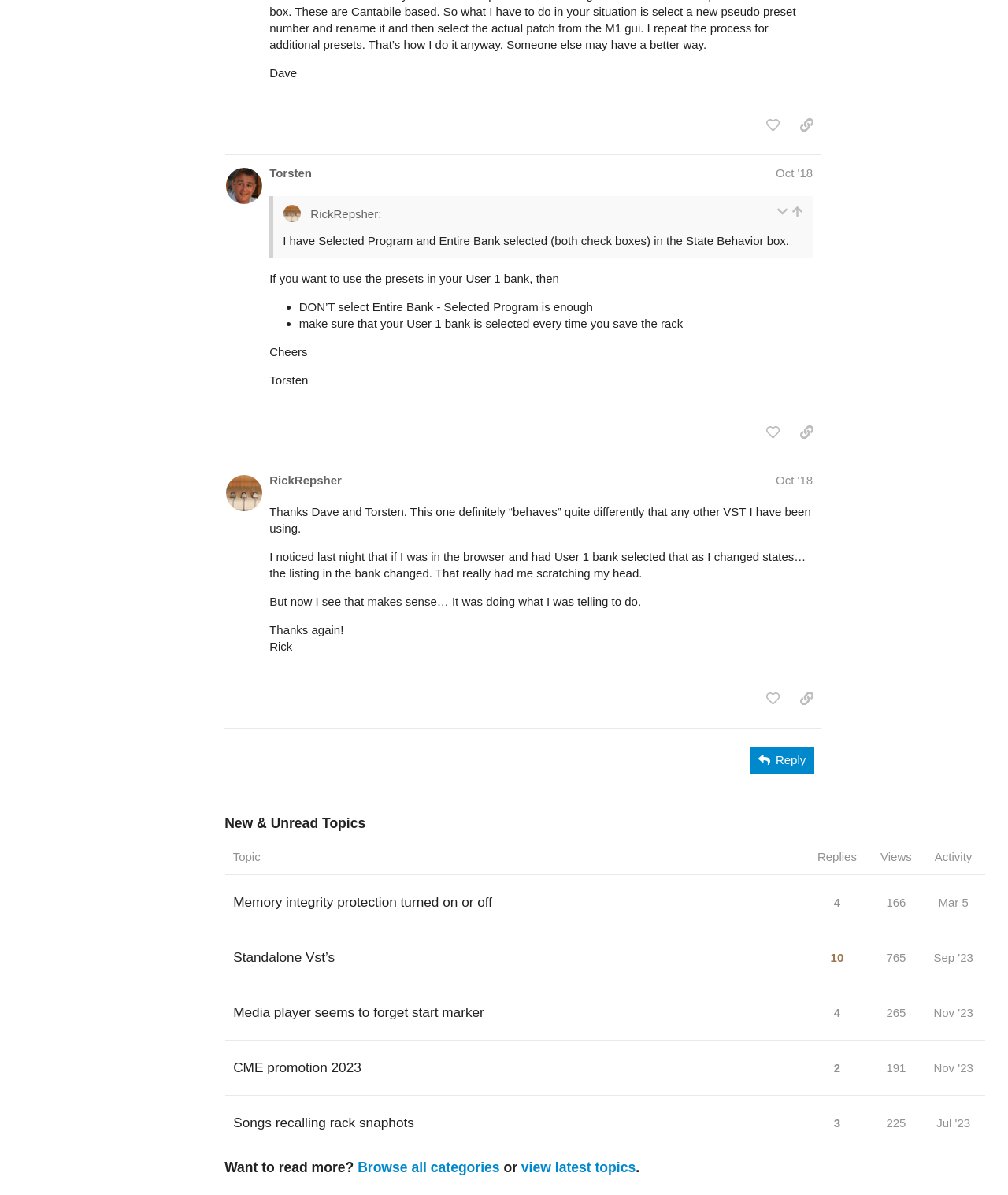From the screenshot, find the bounding box of the UI element matching this description: "Songs recalling rack snaphots". Supply the bounding box coordinates in the form [left, top, right, bottom], each a float between 0 and 1.

[0.231, 0.923, 0.411, 0.956]